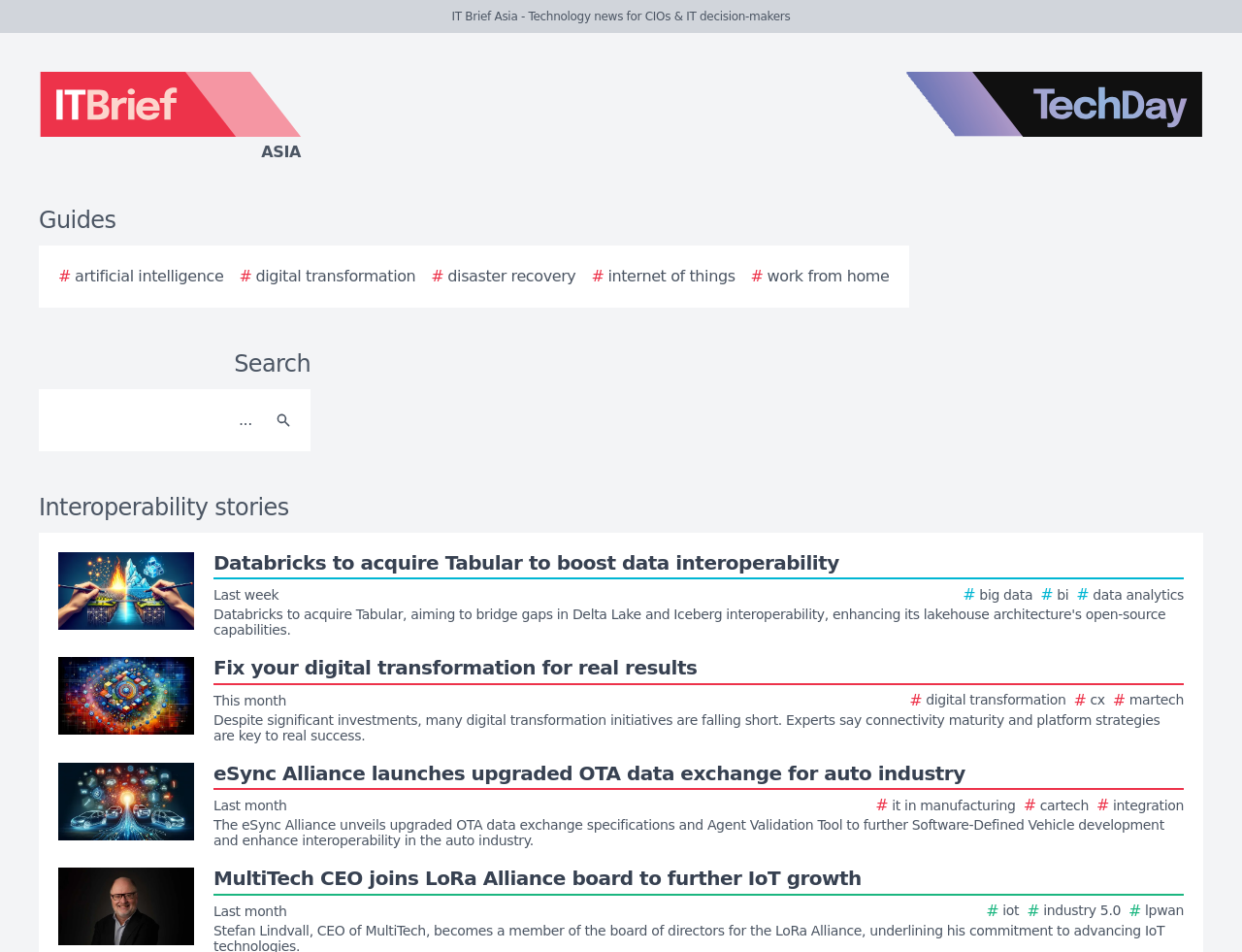What is the name of the website?
Look at the image and respond with a one-word or short-phrase answer.

IT Brief Asia